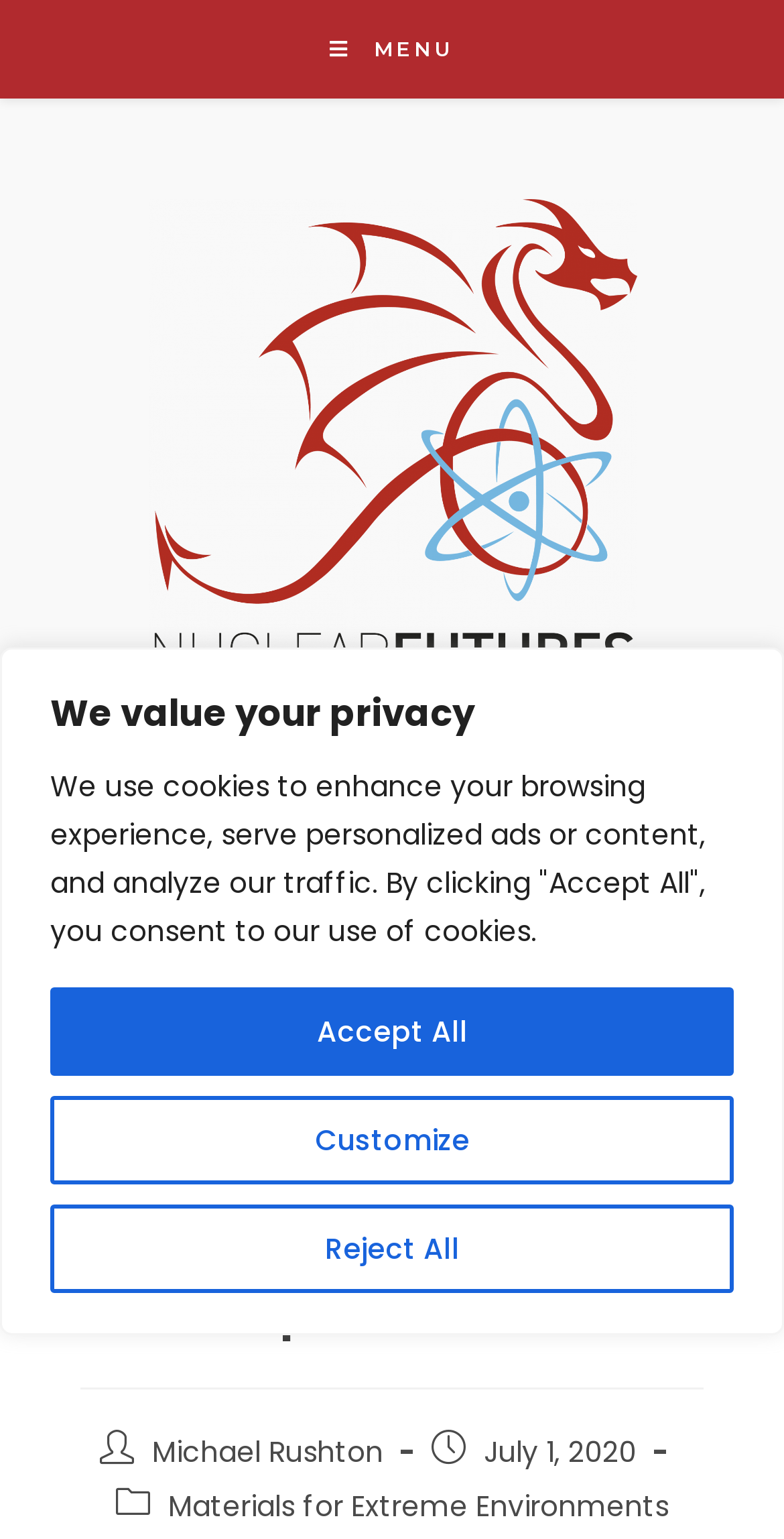Identify the bounding box of the UI element described as follows: "Materials for Extreme Environments". Provide the coordinates as four float numbers in the range of 0 to 1 [left, top, right, bottom].

[0.214, 0.965, 0.853, 0.991]